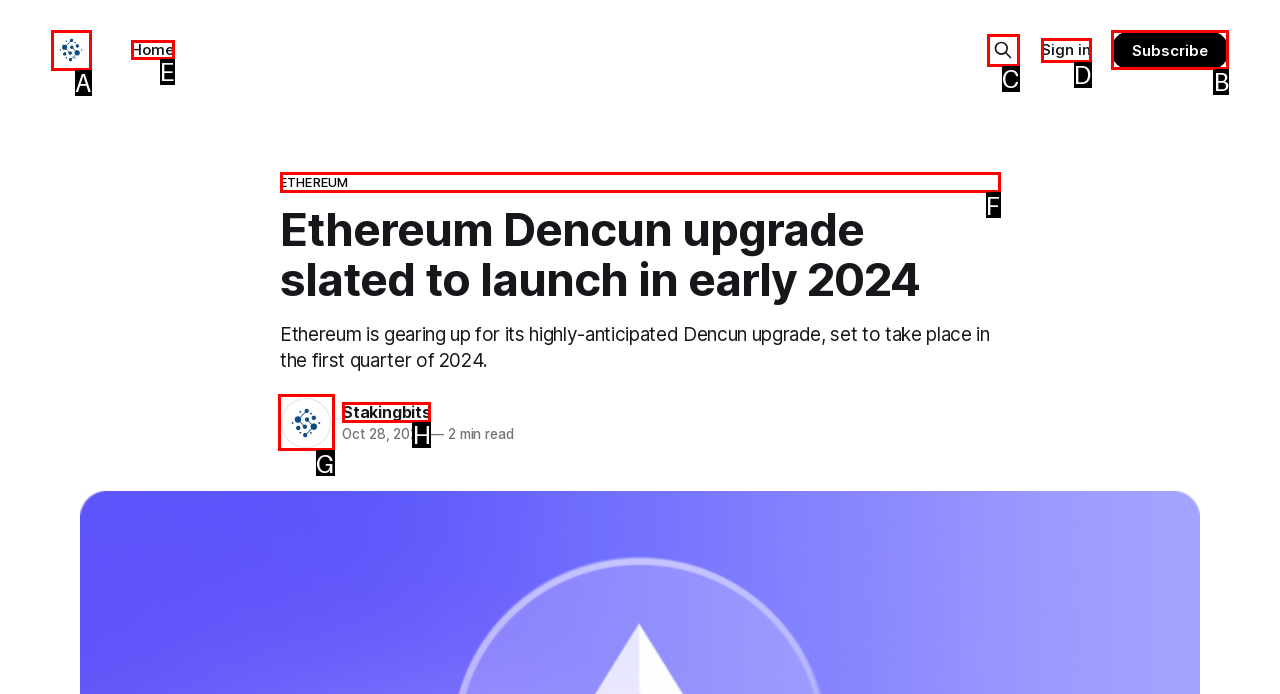Match the description: alt="Stakingbits" to one of the options shown. Reply with the letter of the best match.

A